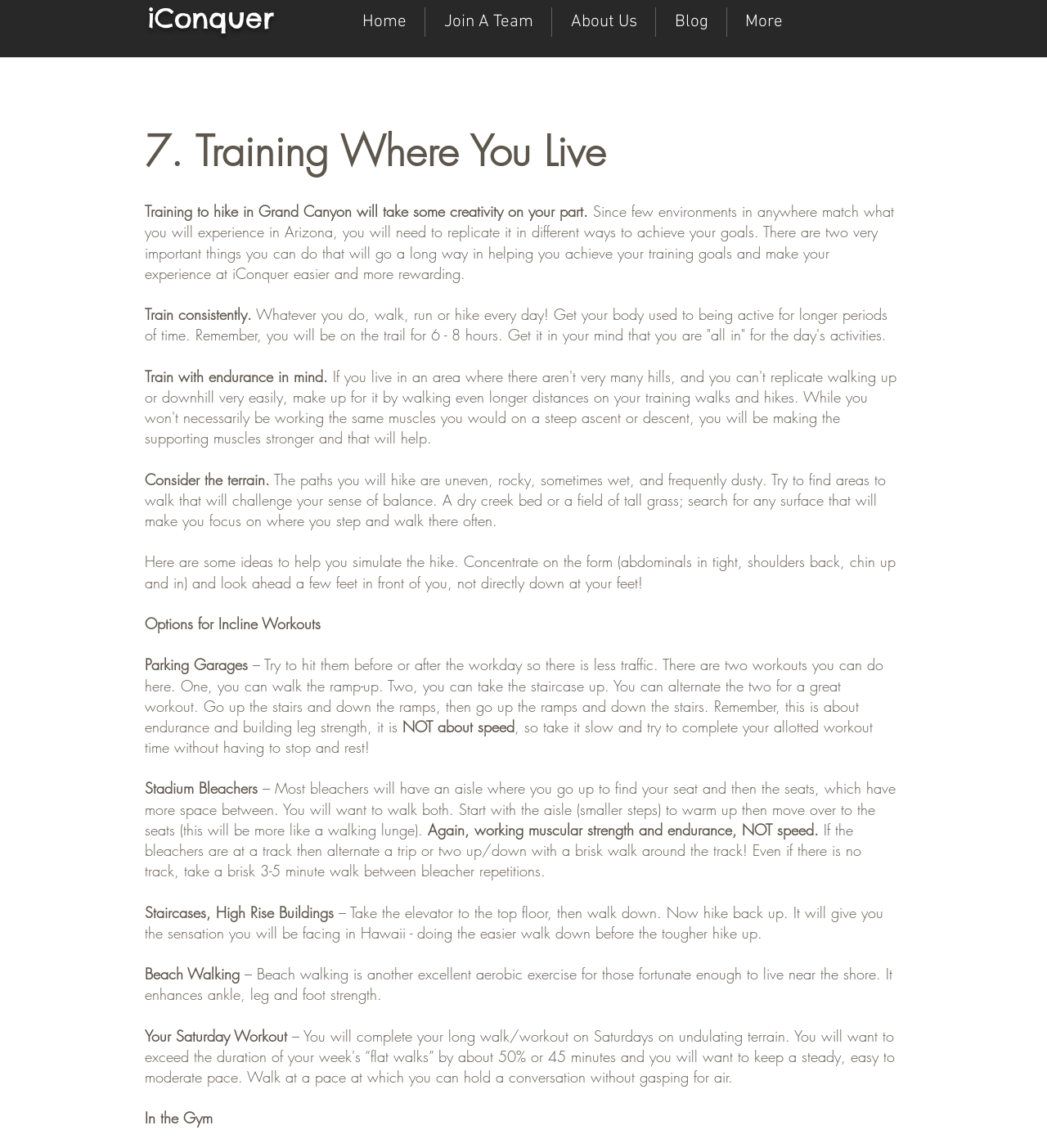Provide your answer in one word or a succinct phrase for the question: 
What is the main topic of the webpage?

Training for hiking